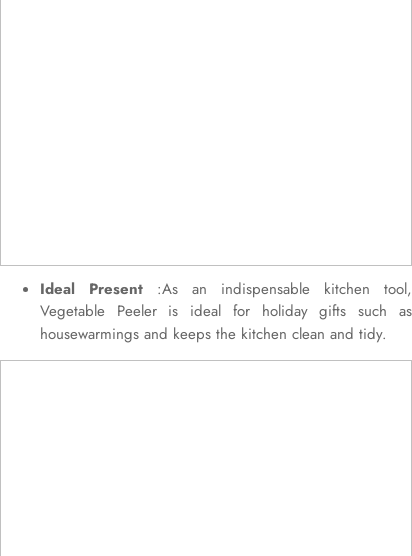What aspect of the kitchen does the Vegetable Peeler help with? Examine the screenshot and reply using just one word or a brief phrase.

Organization and tidiness